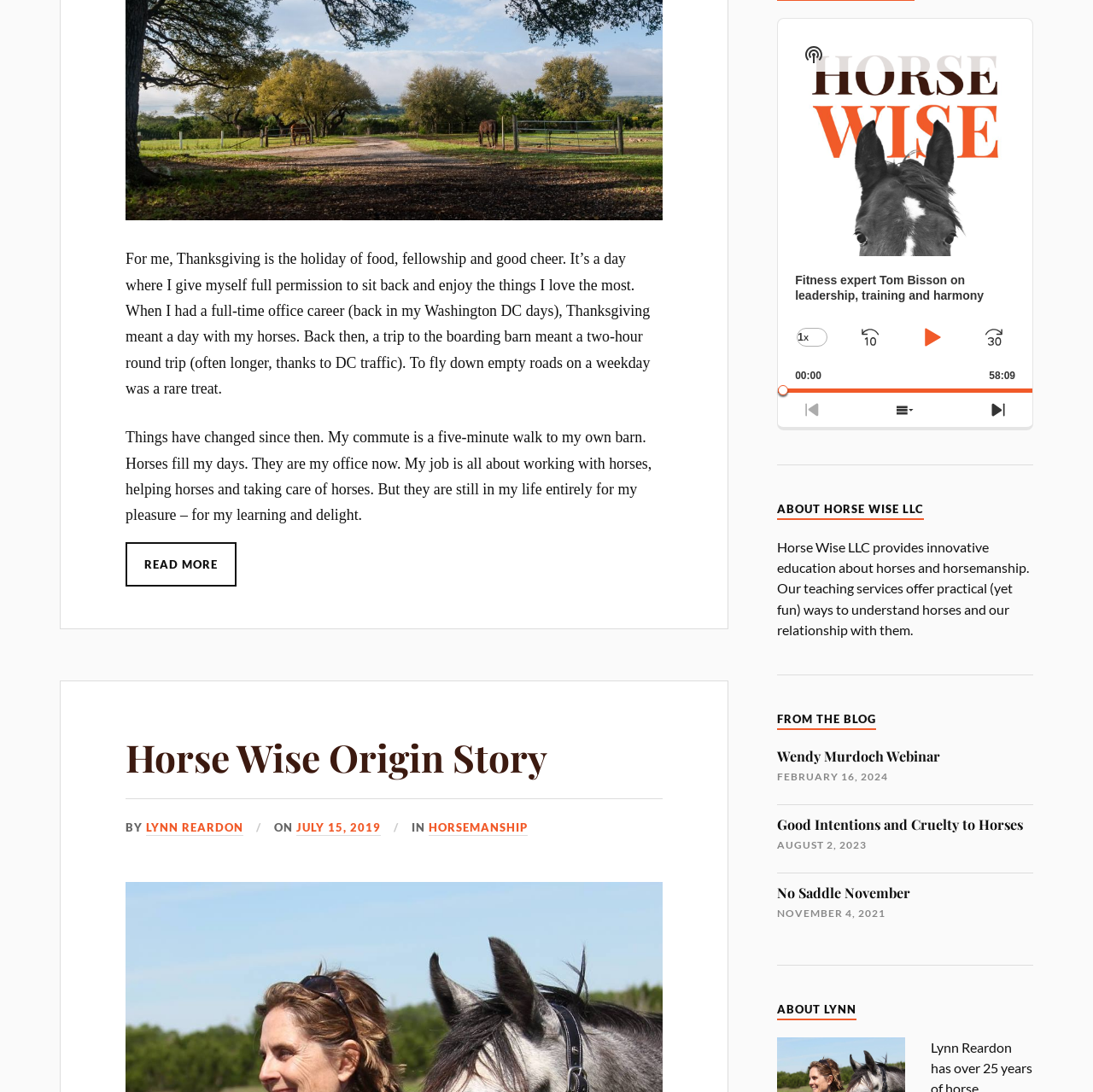Identify the bounding box for the UI element described as: "Wix.com". Ensure the coordinates are four float numbers between 0 and 1, formatted as [left, top, right, bottom].

None